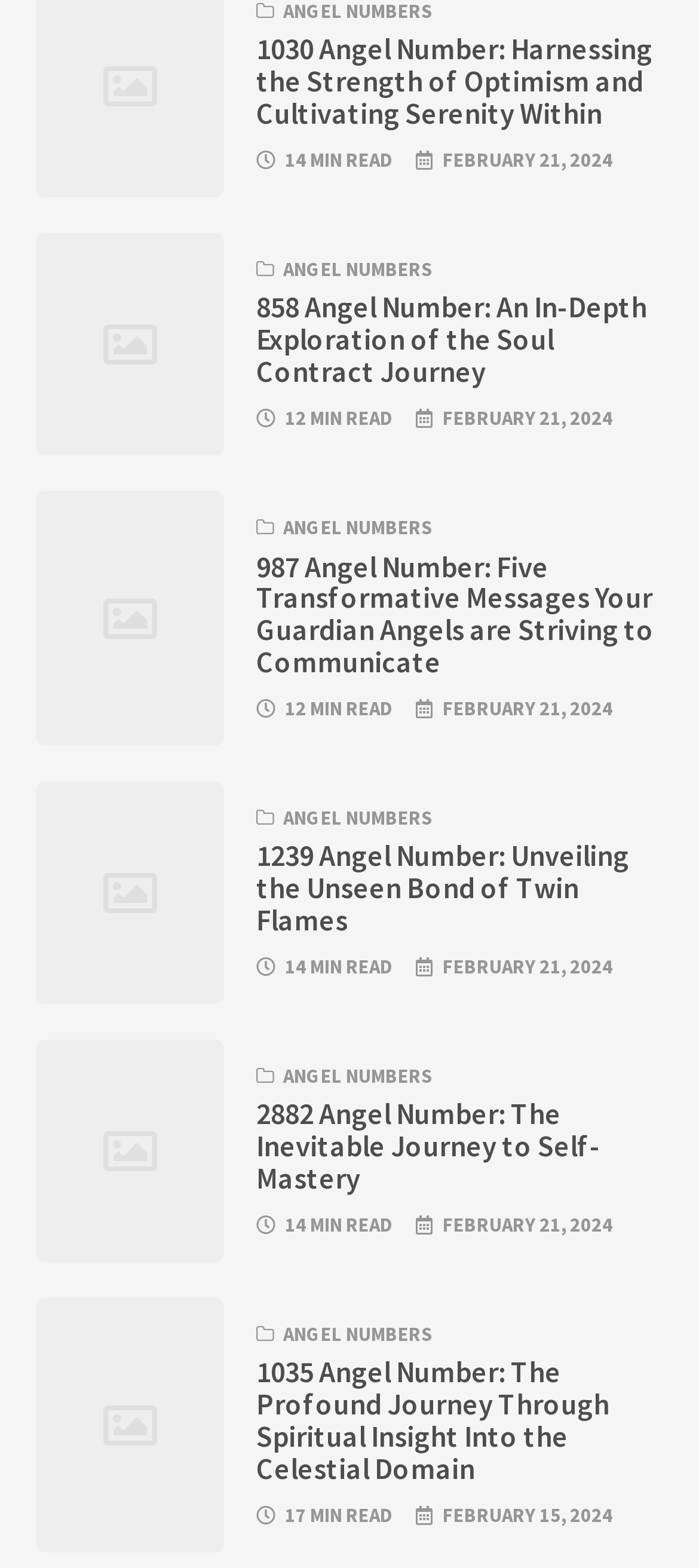How many minutes does it take to read the longest article?
Based on the screenshot, respond with a single word or phrase.

17 MIN